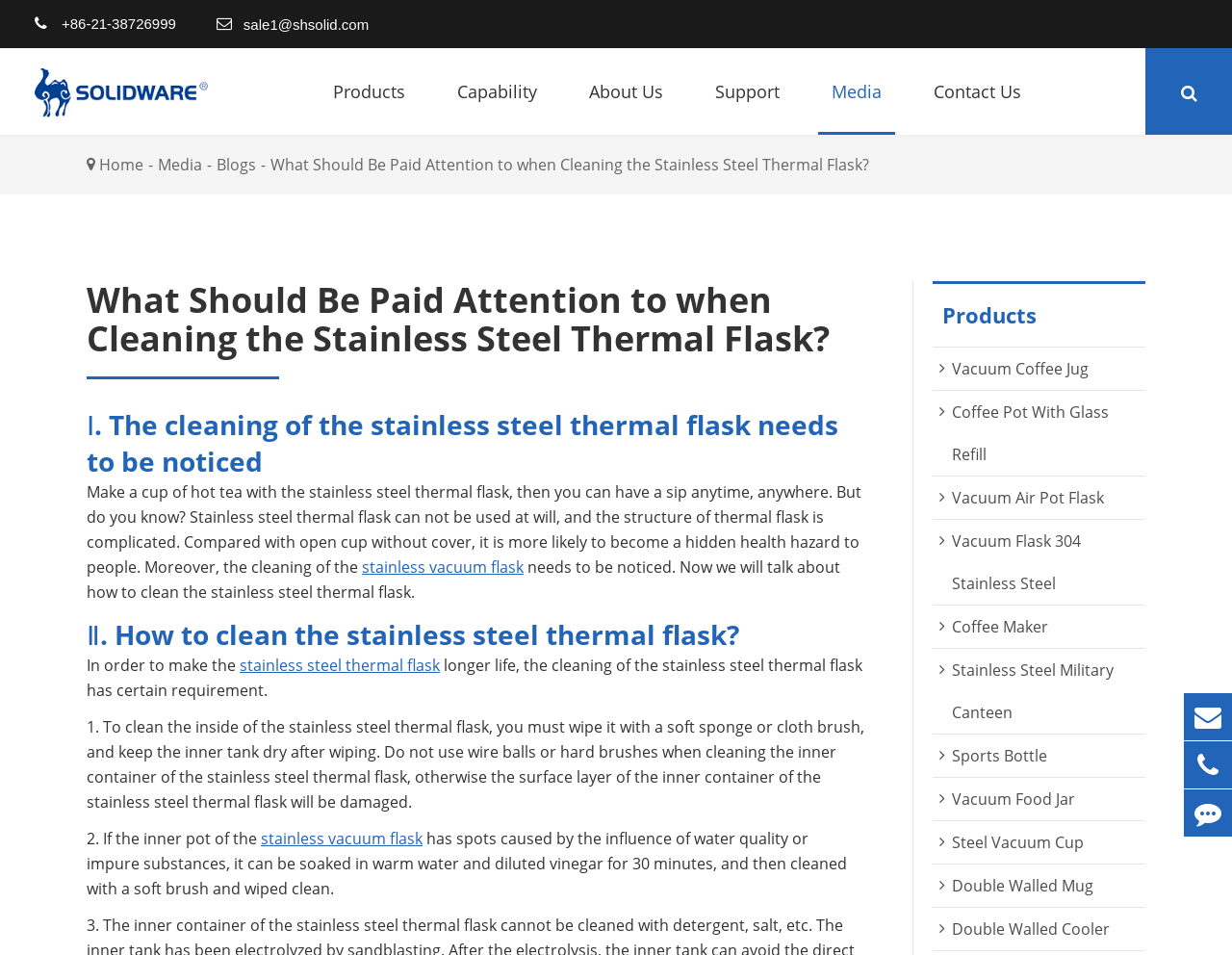How many steps are involved in cleaning the inside of the stainless steel thermal flask?
Answer the question with detailed information derived from the image.

I found this information by reading the section 'Ⅱ. How to clean the stainless steel thermal flask?' on the webpage, which provides a step-by-step guide on how to clean the flask. The first step is to wipe the inside of the flask with a soft sponge or cloth brush and keep the inner tank dry after wiping.